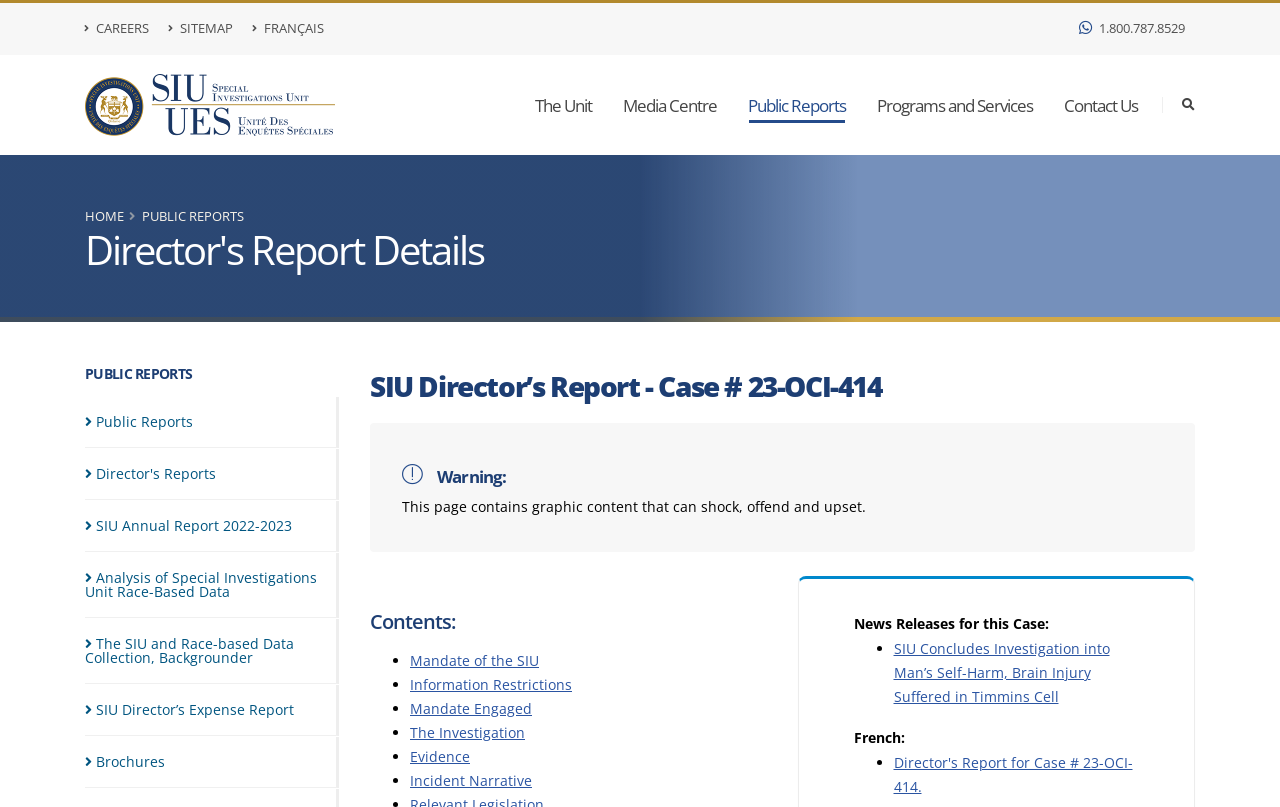What is the phone number to contact the SIU?
Look at the image and respond with a one-word or short phrase answer.

1.800.787.8529